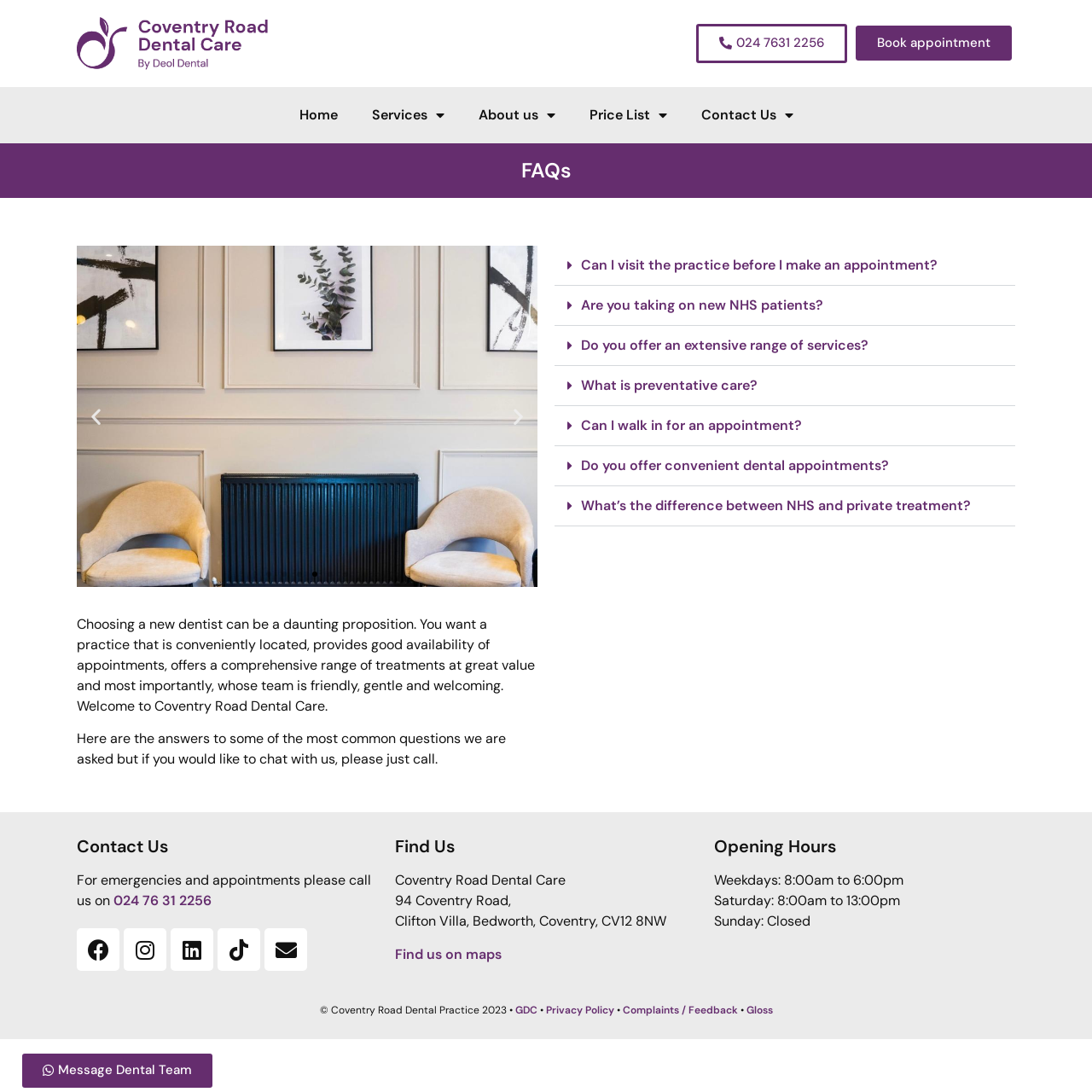What is the primary focus of Coventry Road Dental Care?
Direct your attention to the image enclosed by the red bounding box and provide a detailed answer to the question.

The design of the webpage and the content of the 'FAQs' section emphasize Coventry Road Dental Care's commitment to providing quality dental care, which is likely the primary focus of the organization.